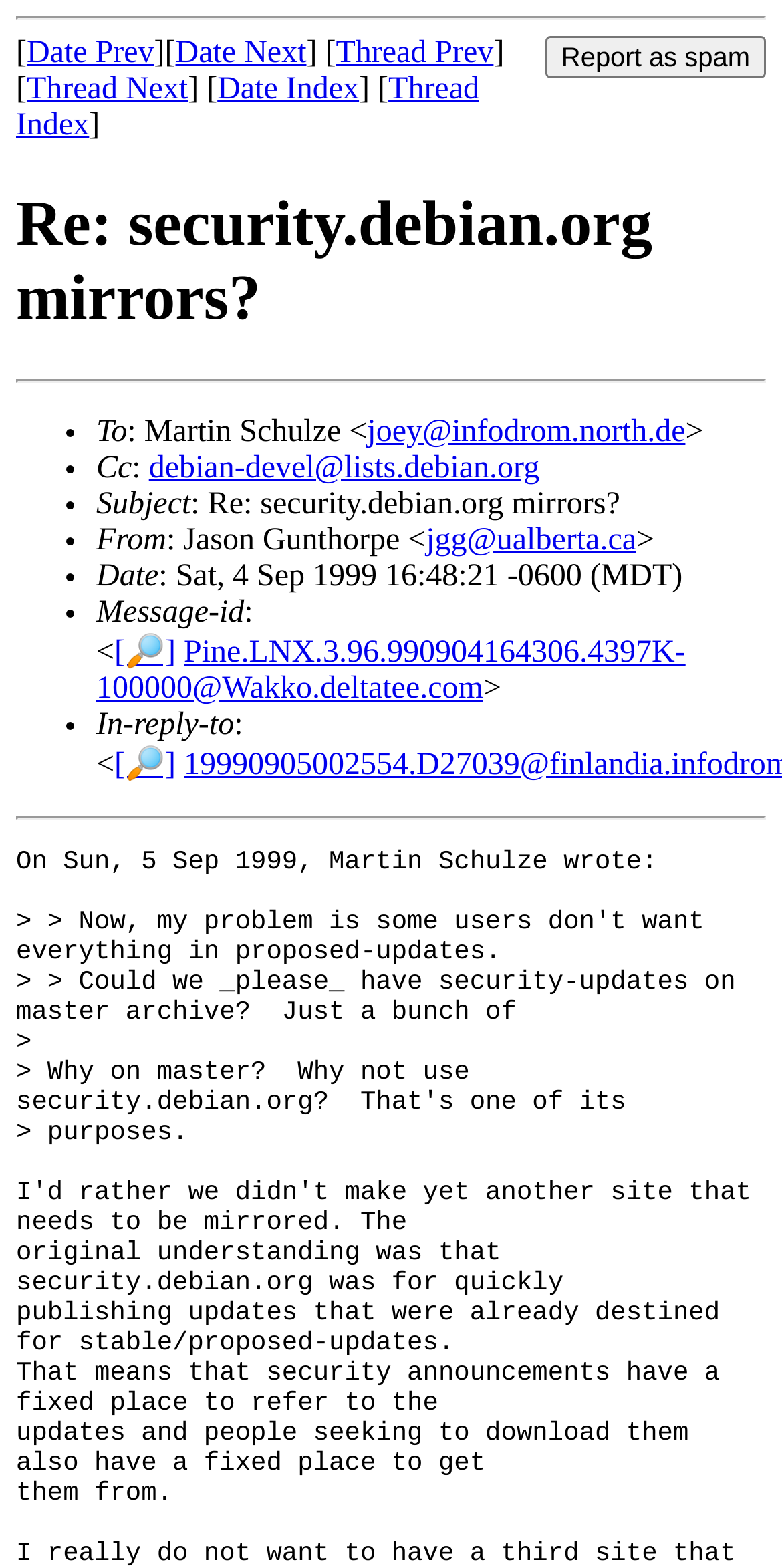Who is the sender of the email?
Using the picture, provide a one-word or short phrase answer.

Jason Gunthorpe